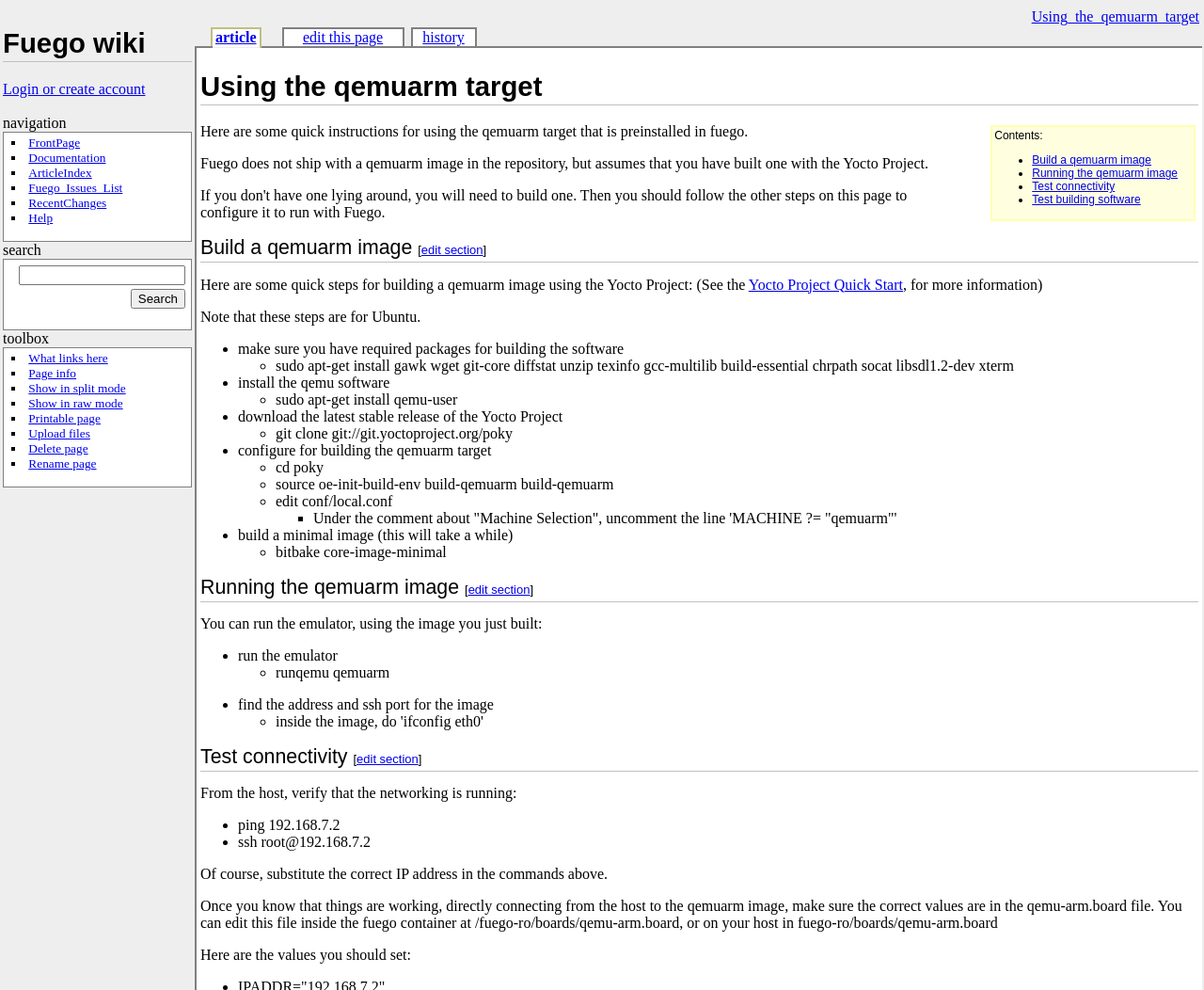Please locate the bounding box coordinates of the element that should be clicked to achieve the given instruction: "Click on FrontPage".

[0.024, 0.137, 0.067, 0.151]